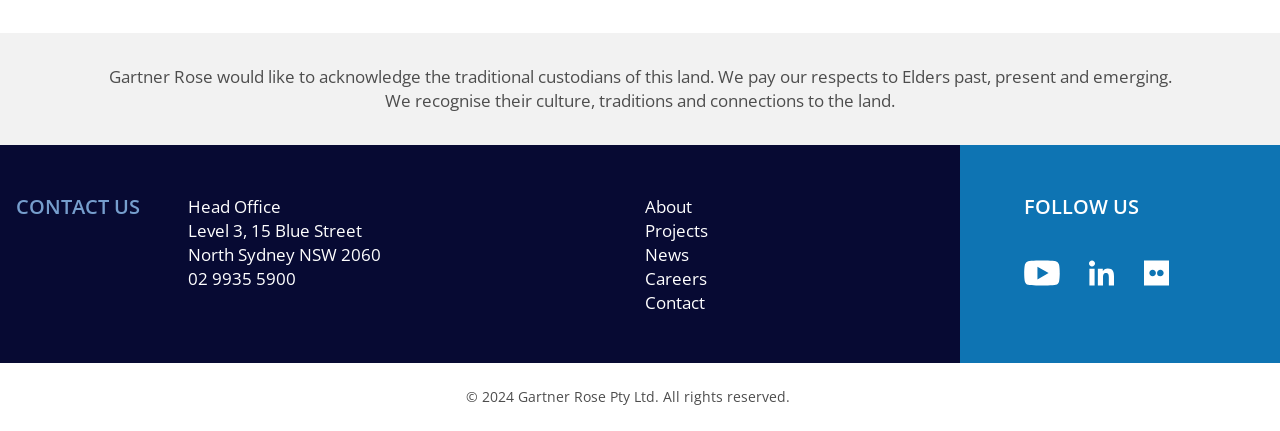Please identify the bounding box coordinates of the region to click in order to complete the given instruction: "Click on the 'Contact' link". The coordinates should be four float numbers between 0 and 1, i.e., [left, top, right, bottom].

[0.504, 0.675, 0.551, 0.729]